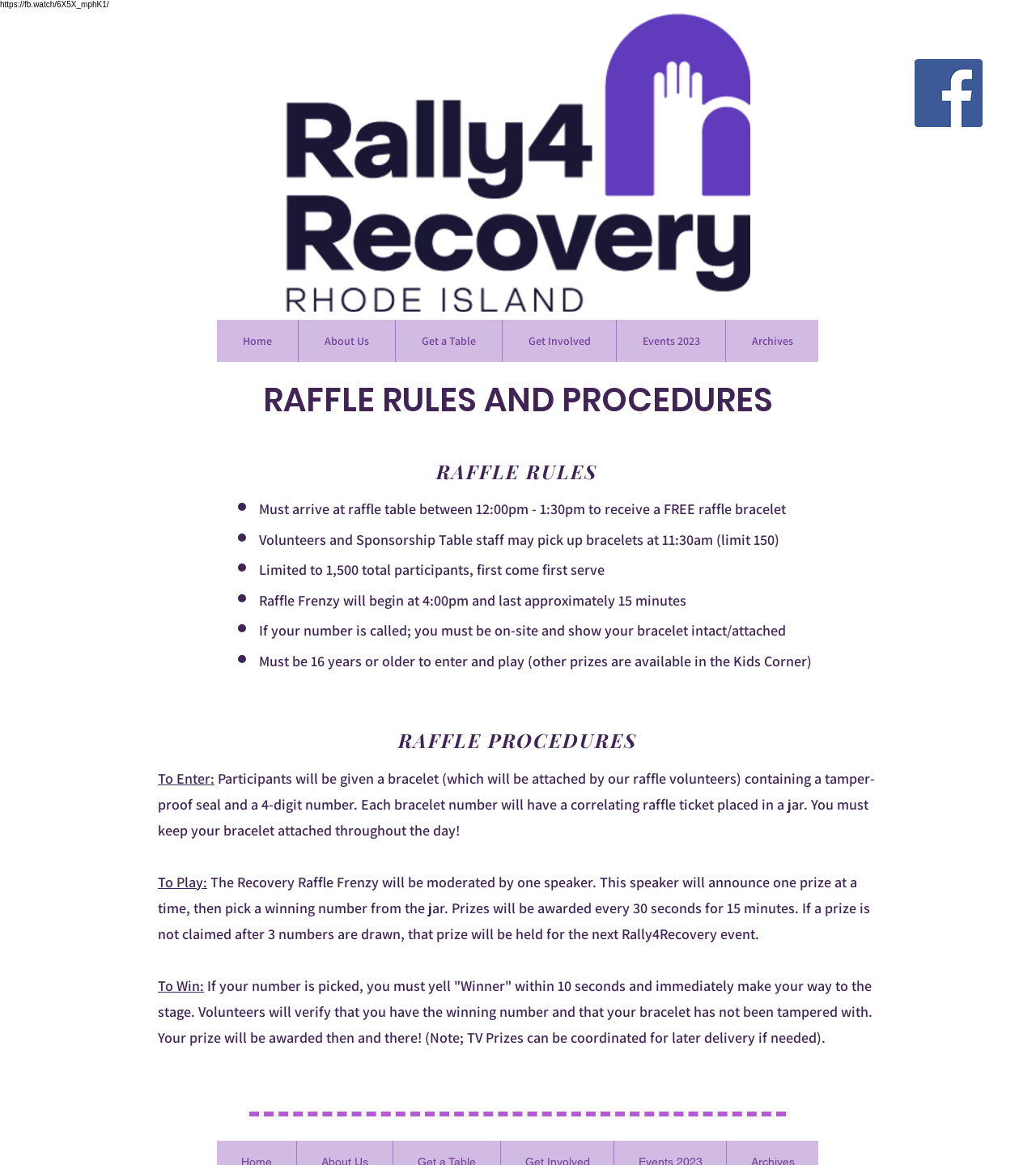What is the logo image filename?
Look at the screenshot and give a one-word or phrase answer.

NewLogo1.png